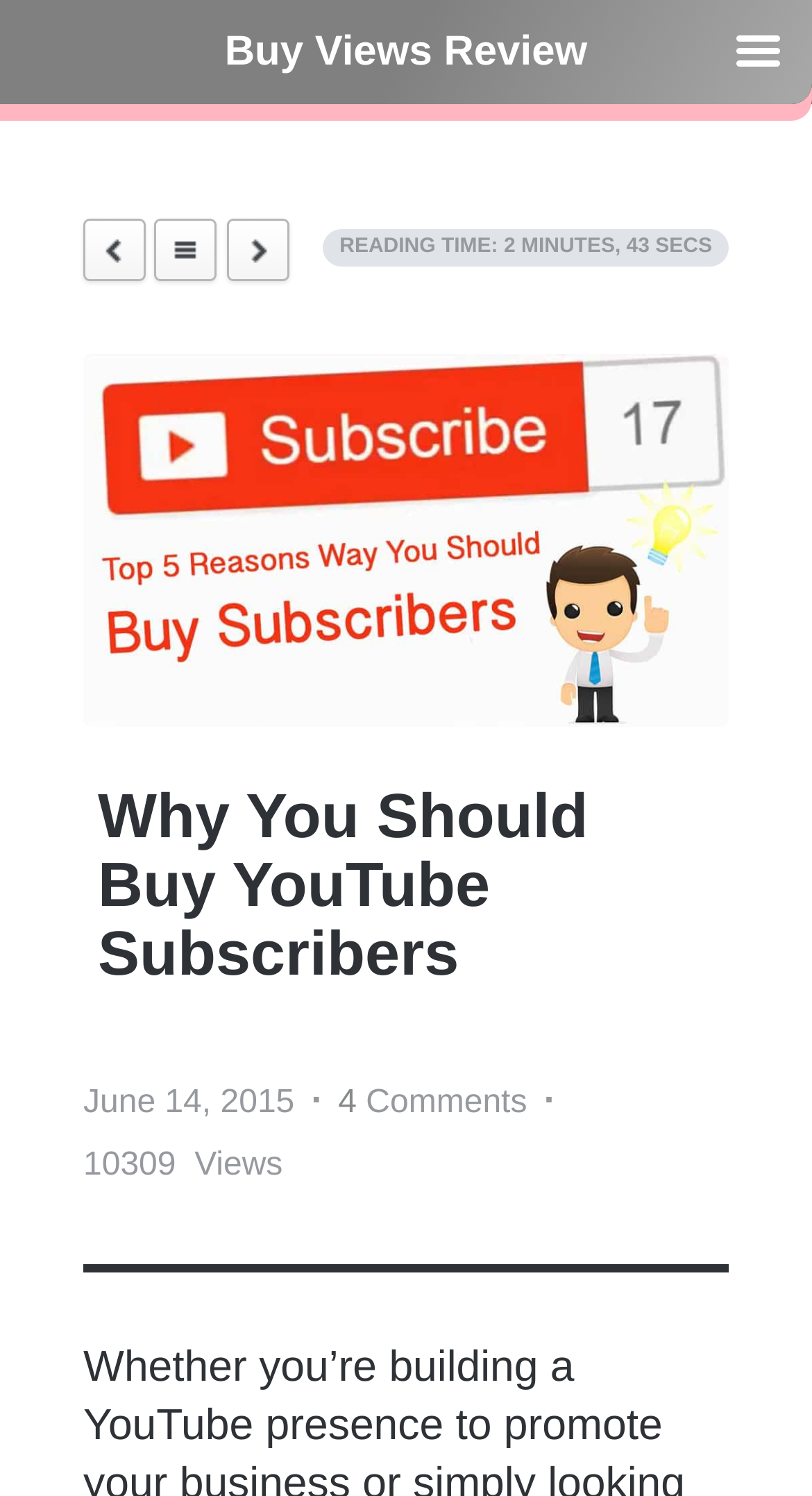What is the title of the main section?
Please provide a comprehensive answer based on the visual information in the image.

I found the title of the main section by looking at the heading element with the text 'Why You Should Buy YouTube Subscribers' located at [0.103, 0.513, 0.897, 0.682].